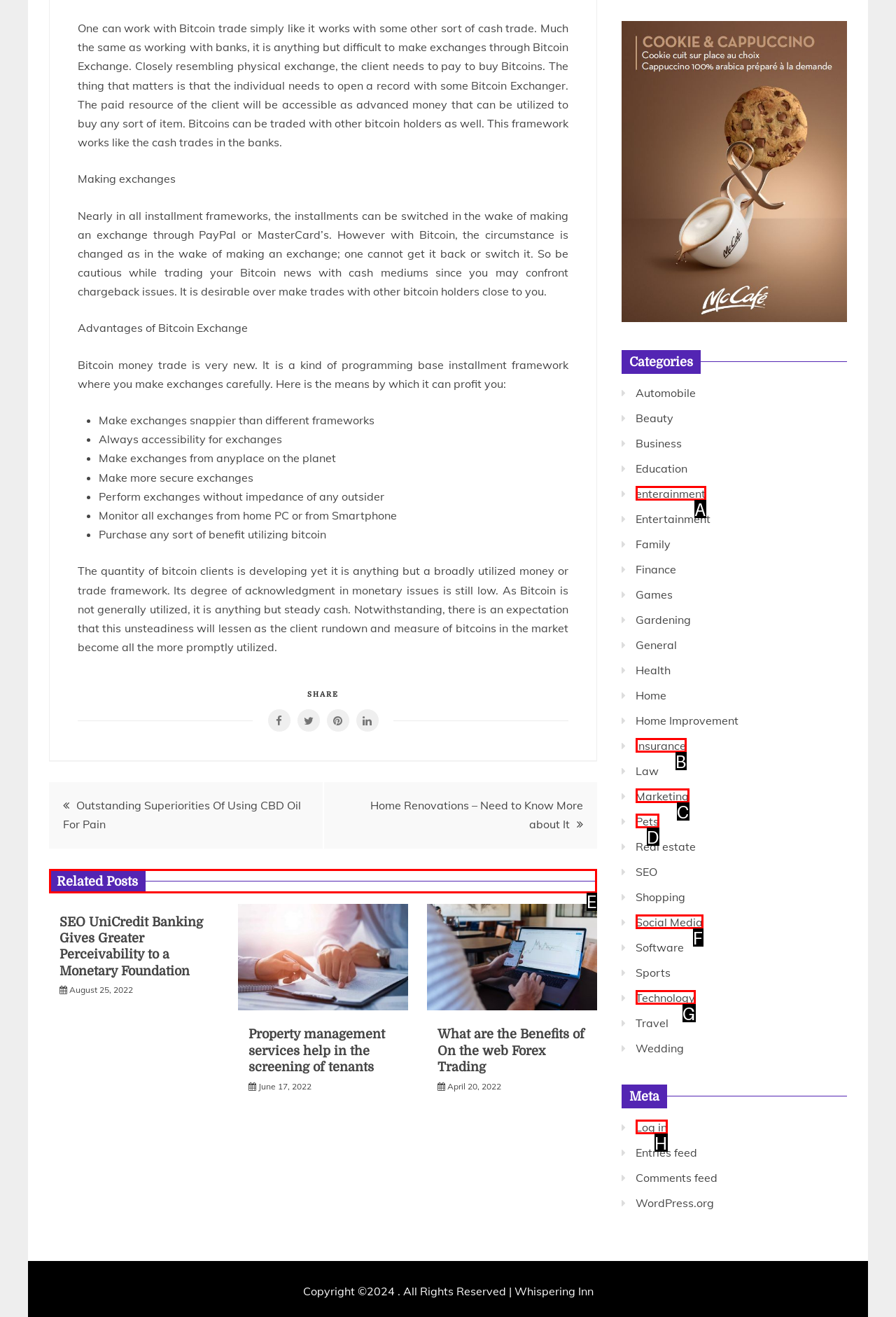Which option should be clicked to complete this task: View related posts
Reply with the letter of the correct choice from the given choices.

E